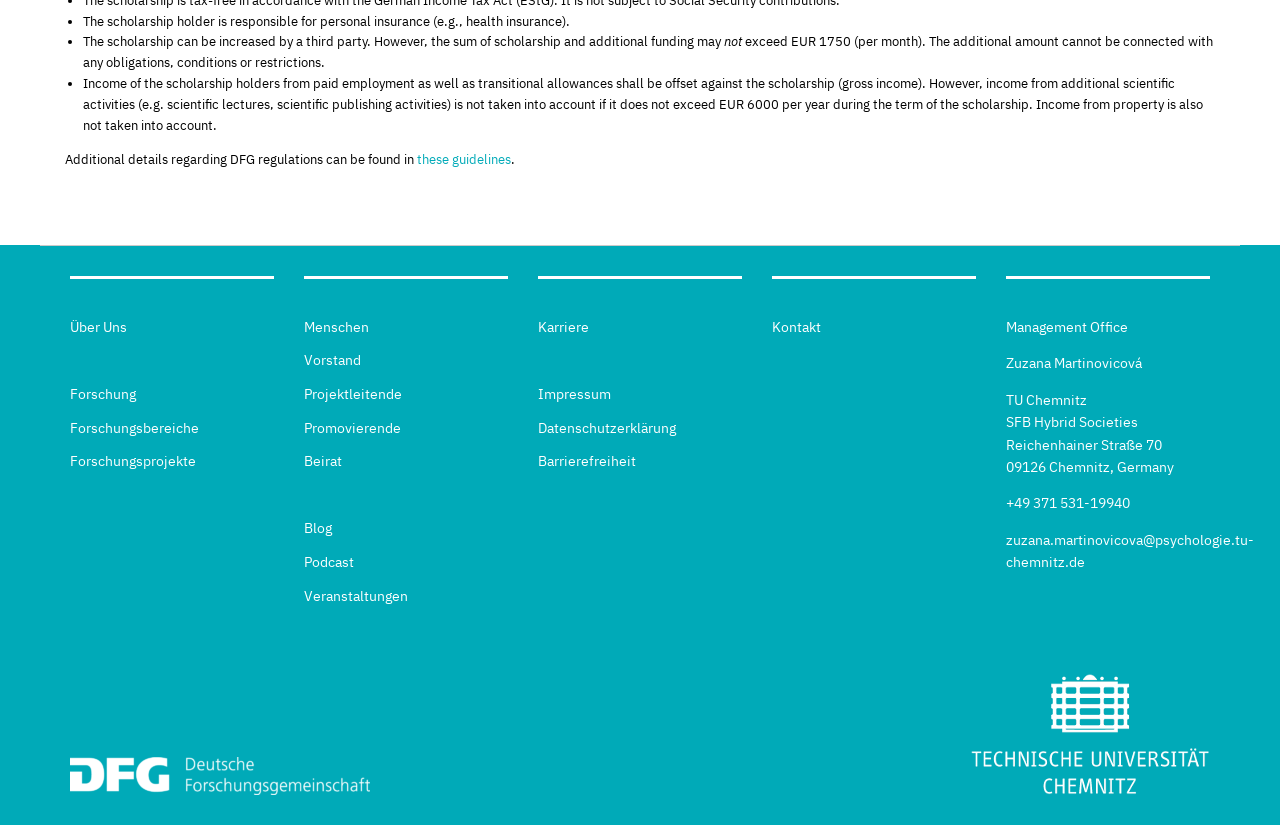Please determine the bounding box coordinates for the UI element described as: "alt="Logo TU Chemnitz"".

[0.758, 0.816, 0.945, 0.964]